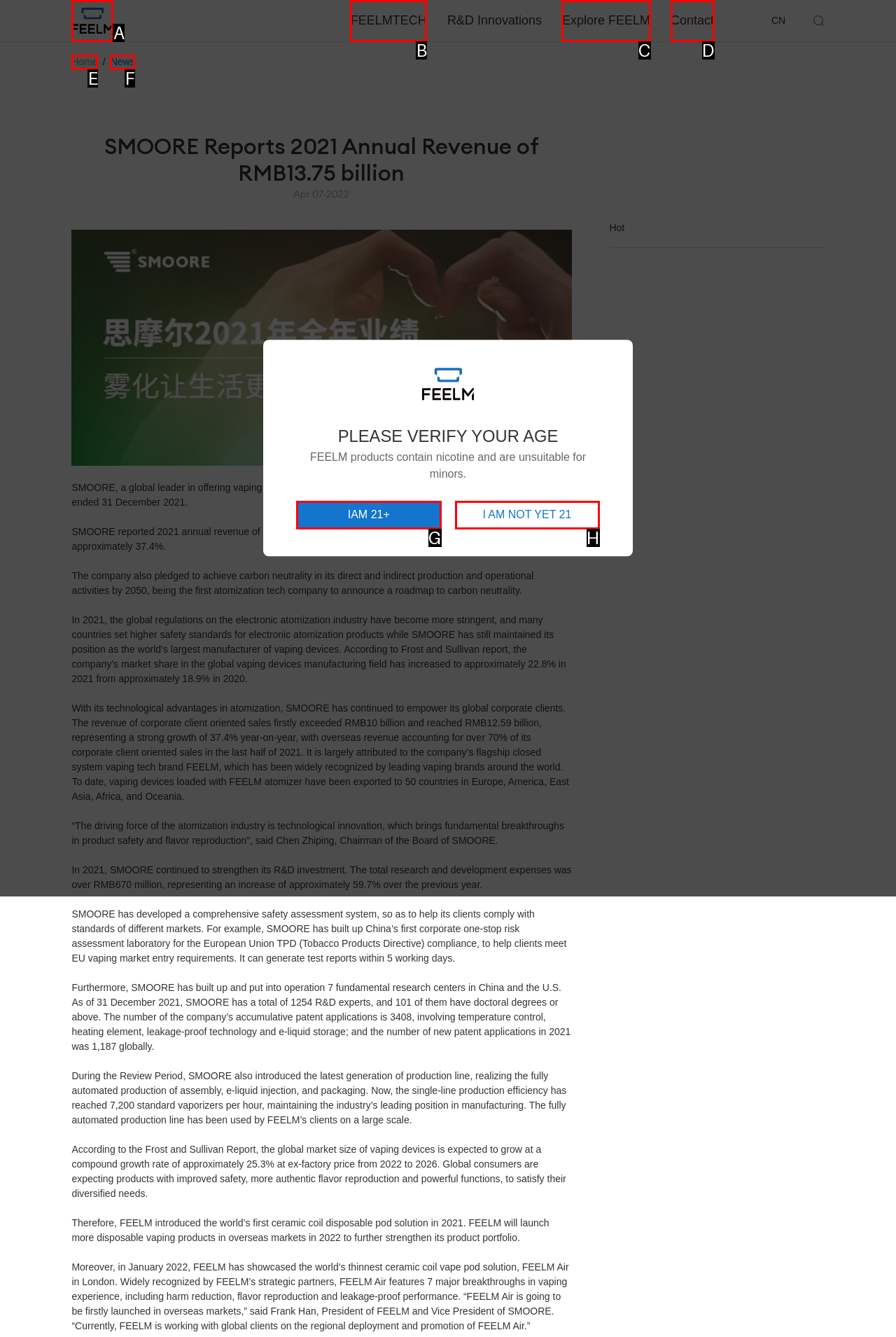Find the option that aligns with: l AM NOT YET 21
Provide the letter of the corresponding option.

H